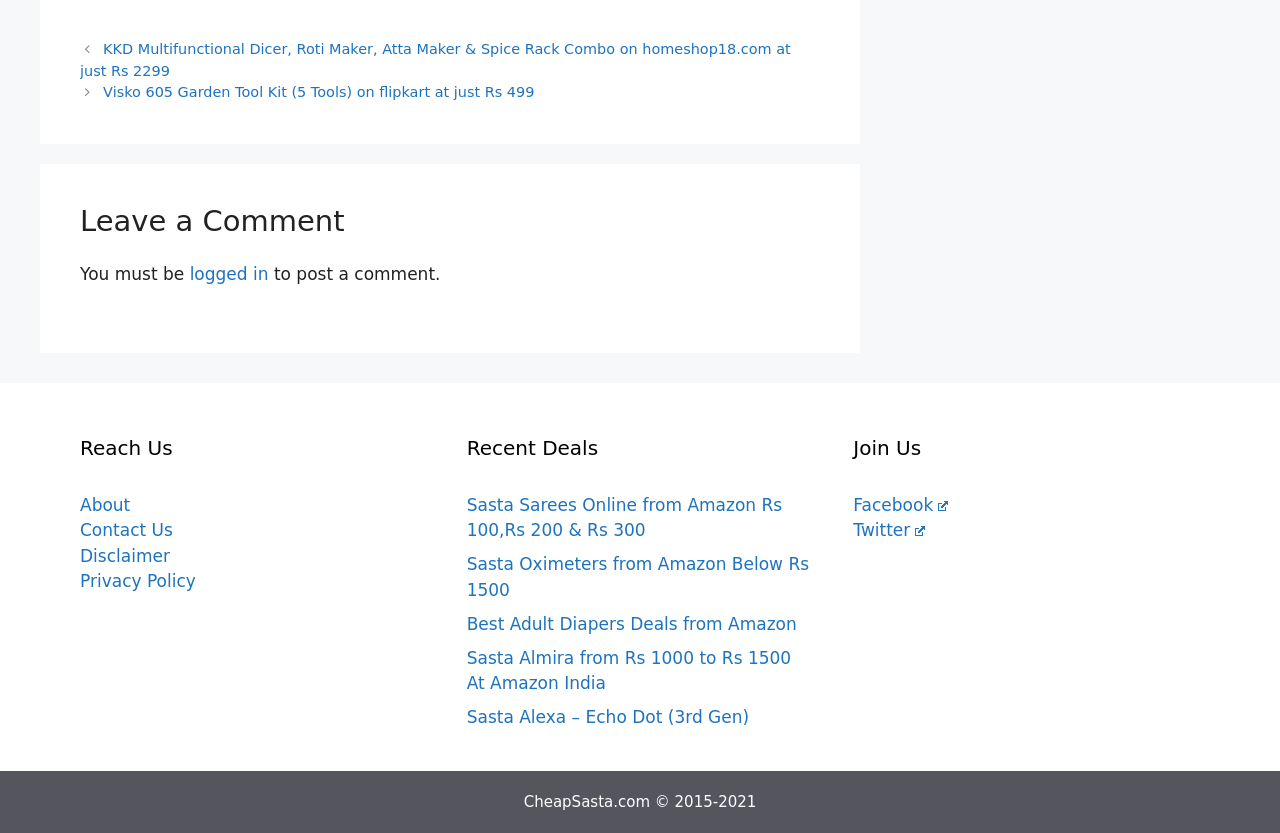Please indicate the bounding box coordinates for the clickable area to complete the following task: "Click on Previous". The coordinates should be specified as four float numbers between 0 and 1, i.e., [left, top, right, bottom].

[0.062, 0.049, 0.618, 0.095]